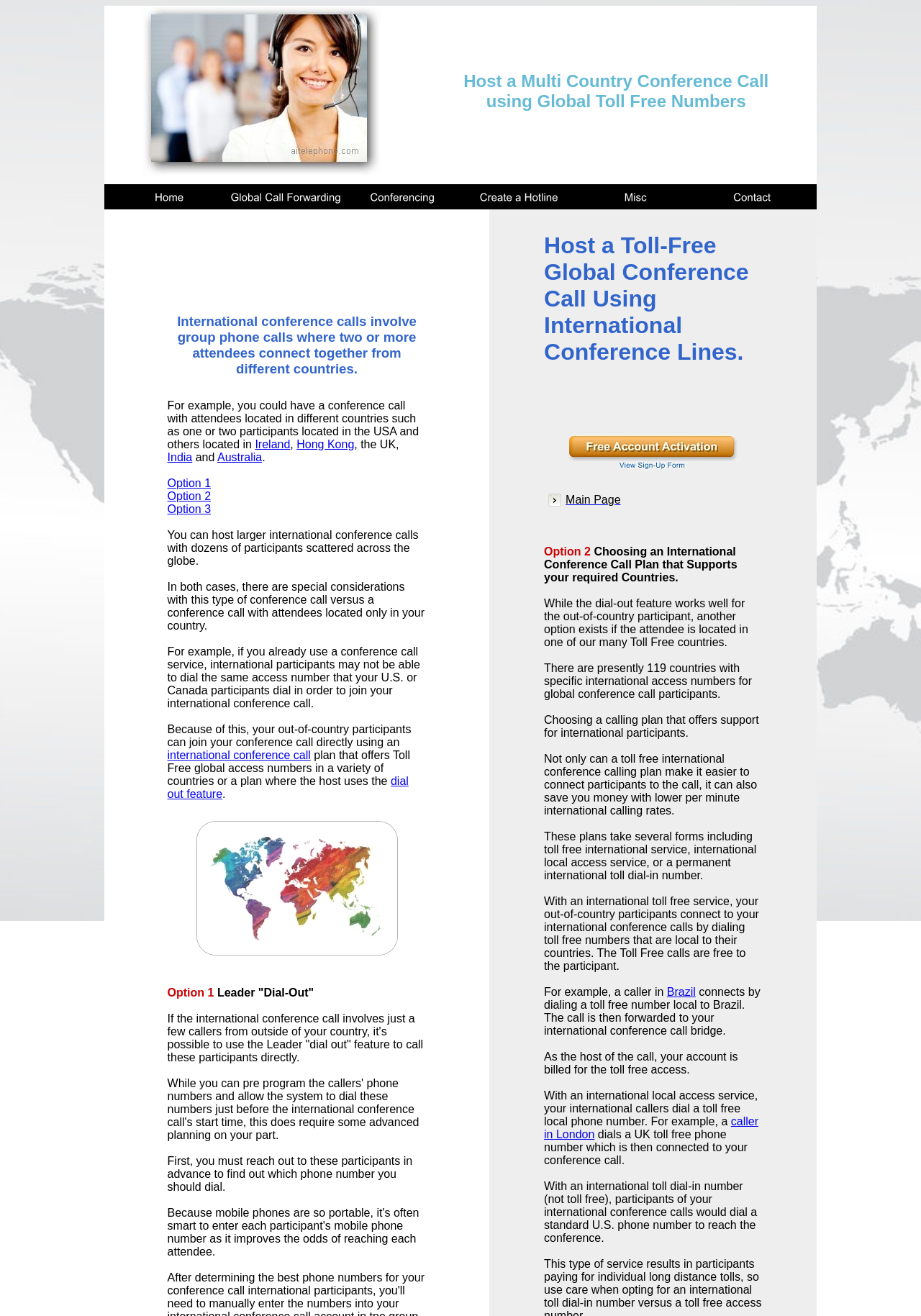How many countries are supported by the toll-free international conference calling plan?
Based on the visual details in the image, please answer the question thoroughly.

The webpage content states that there are presently 119 countries with specific international access numbers for global conference call participants, which suggests that the toll-free international conference calling plan supports at least 119 countries.